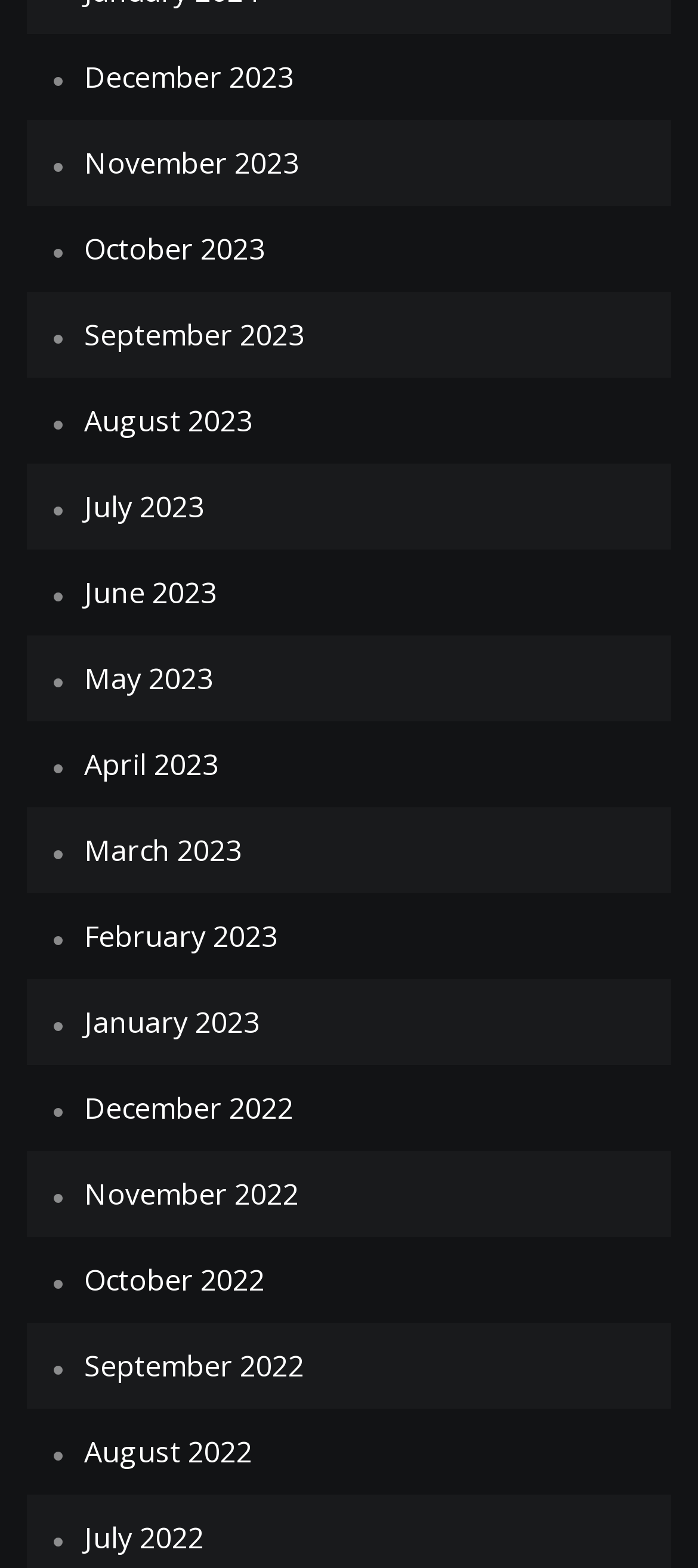Please find the bounding box coordinates of the clickable region needed to complete the following instruction: "View July 2022". The bounding box coordinates must consist of four float numbers between 0 and 1, i.e., [left, top, right, bottom].

[0.121, 0.969, 0.292, 0.994]